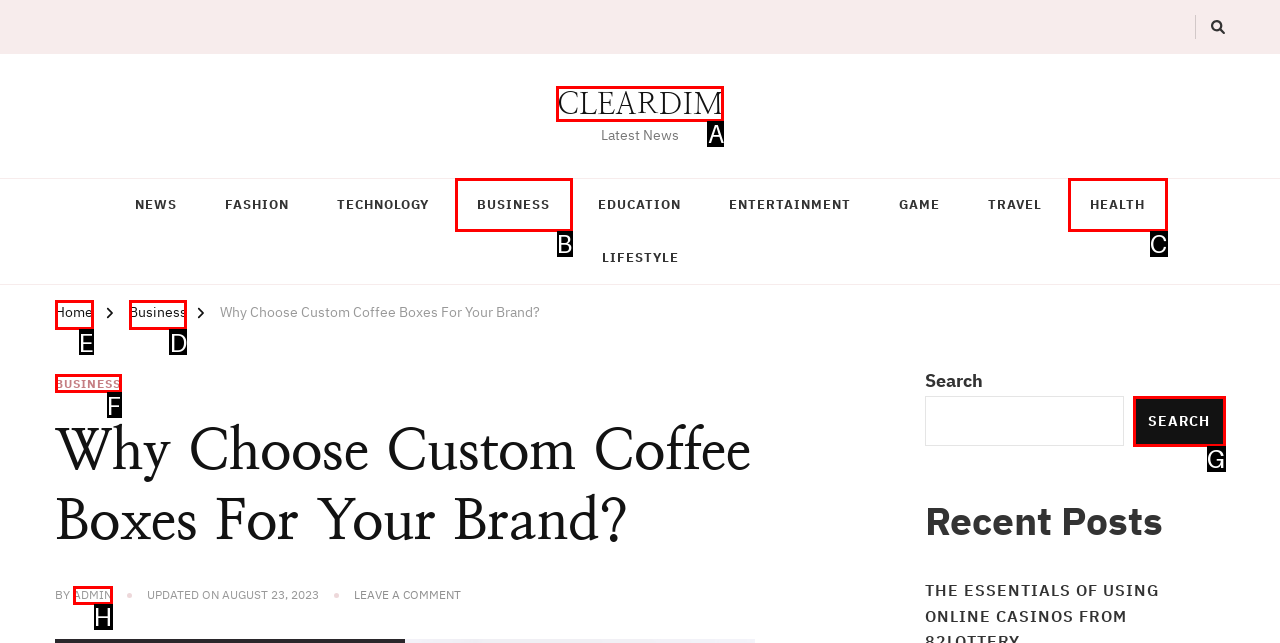Tell me which letter corresponds to the UI element that should be clicked to fulfill this instruction: Click on the 'BUSINESS' link
Answer using the letter of the chosen option directly.

D